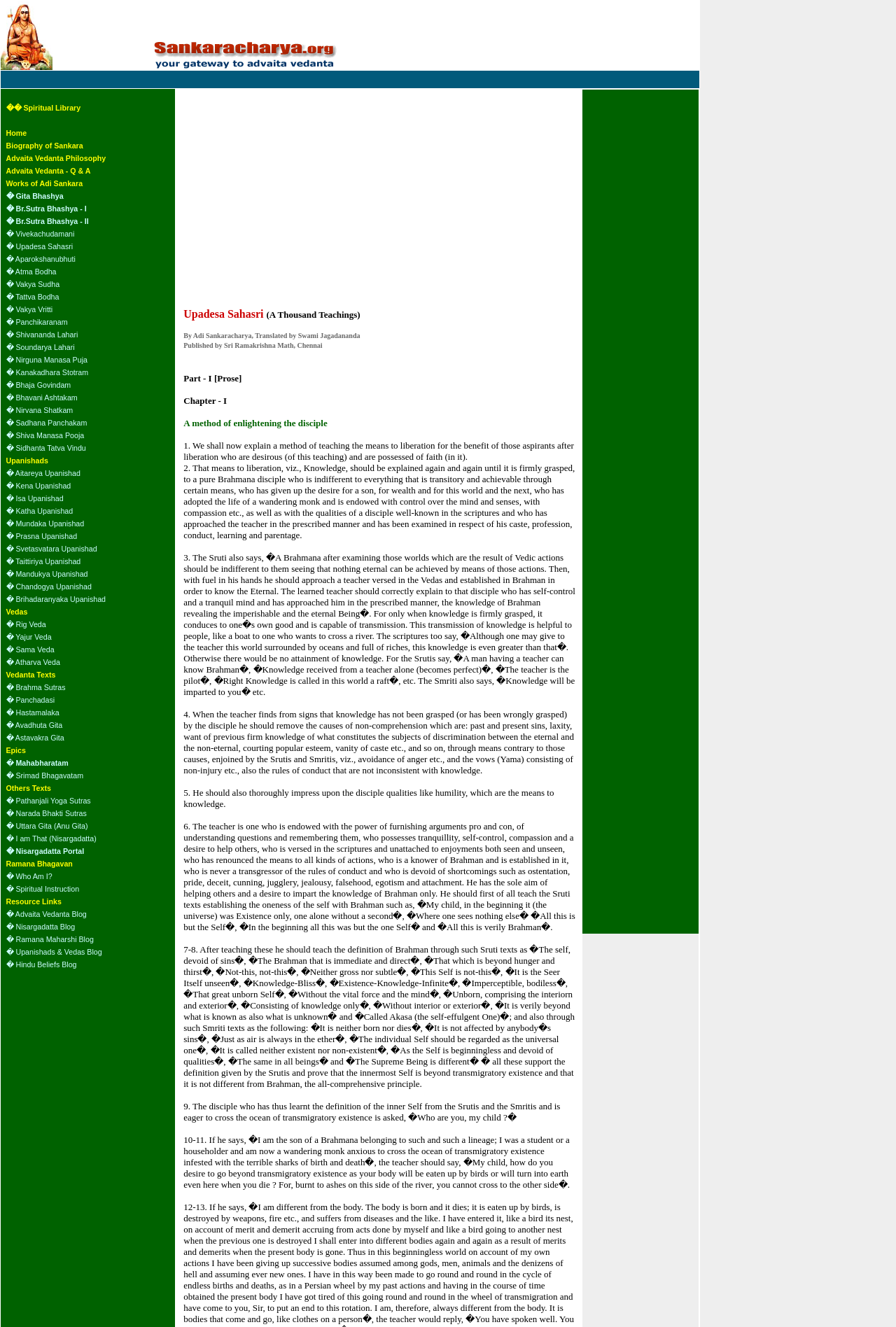Show me the bounding box coordinates of the clickable region to achieve the task as per the instruction: "Explore 'Works of Adi Sankara'".

[0.007, 0.135, 0.092, 0.141]